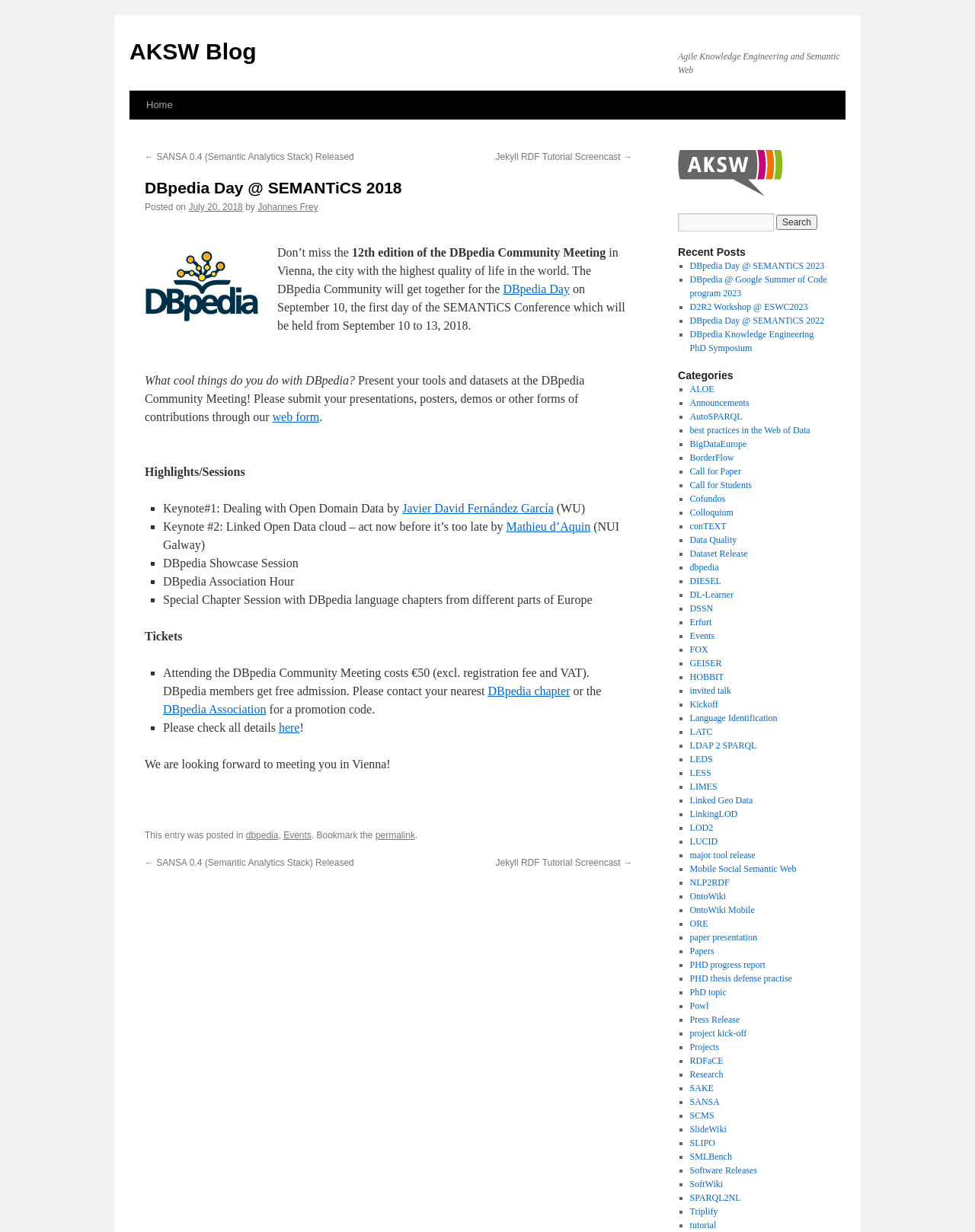Could you please study the image and provide a detailed answer to the question:
What is the name of the research group?

The answer can be found in the image at the top right corner of the webpage. The image has an alt text that mentions the name of the research group as 'Agile Knowledge Engineering and Semantic Web (AKSW)'.